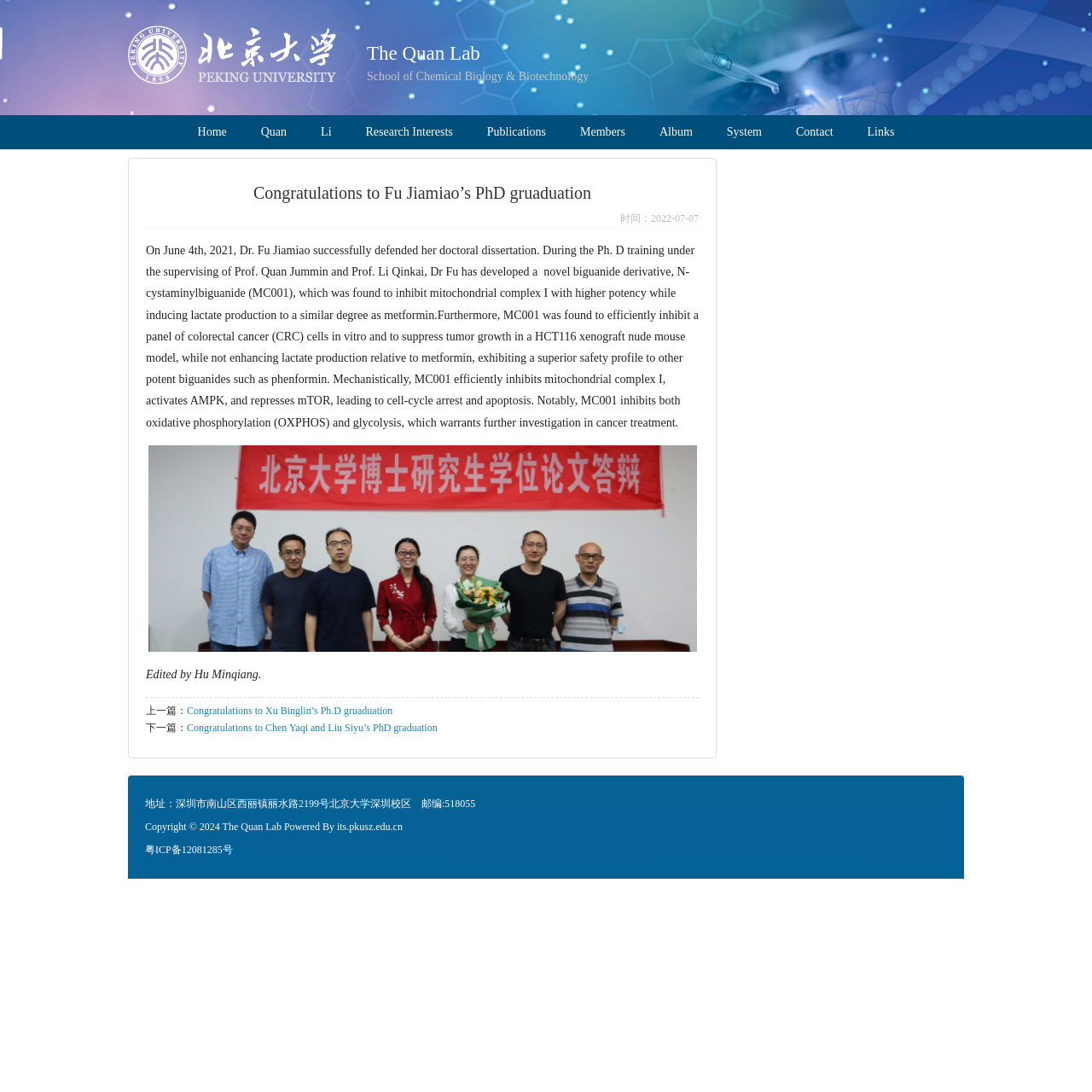Calculate the bounding box coordinates for the UI element based on the following description: "its.pkusz.edu.cn". Ensure the coordinates are four float numbers between 0 and 1, i.e., [left, top, right, bottom].

[0.309, 0.751, 0.369, 0.762]